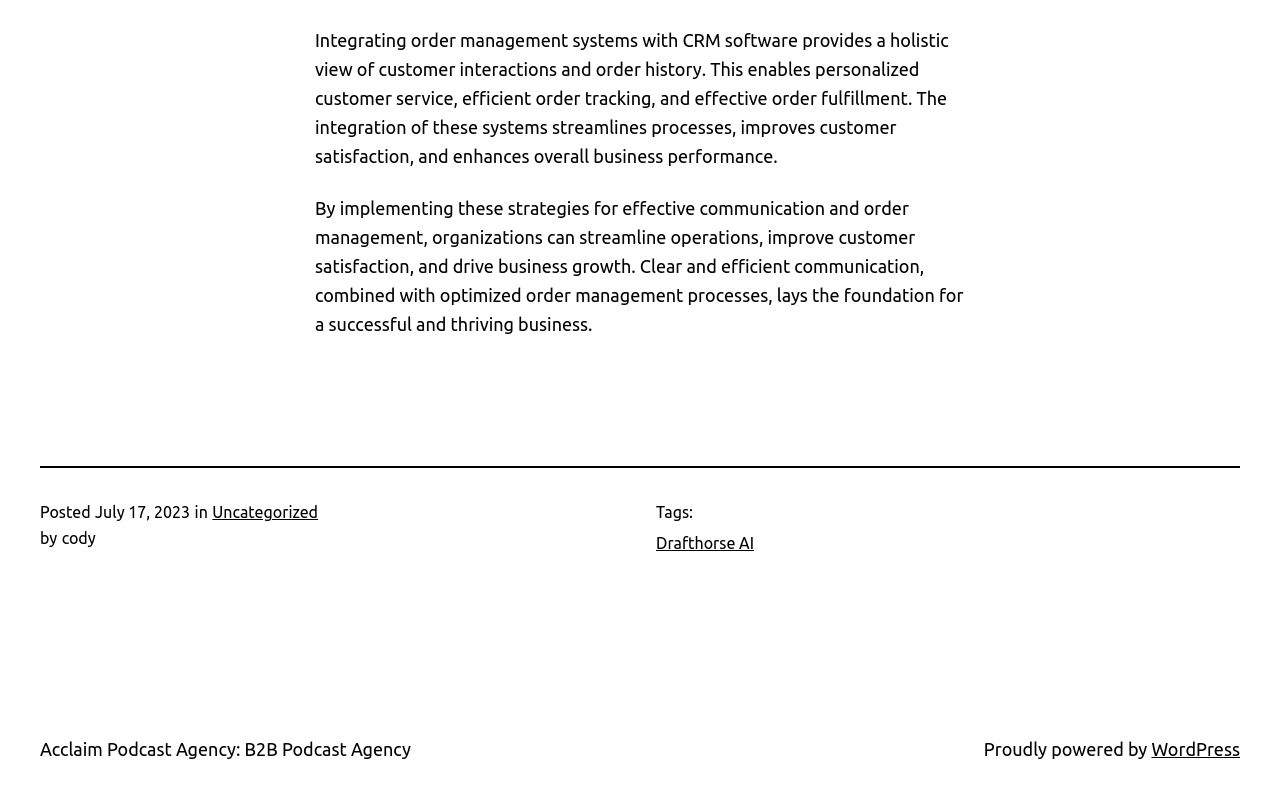Identify and provide the bounding box coordinates of the UI element described: "Drafthorse AI". The coordinates should be formatted as [left, top, right, bottom], with each number being a float between 0 and 1.

[0.512, 0.661, 0.589, 0.683]